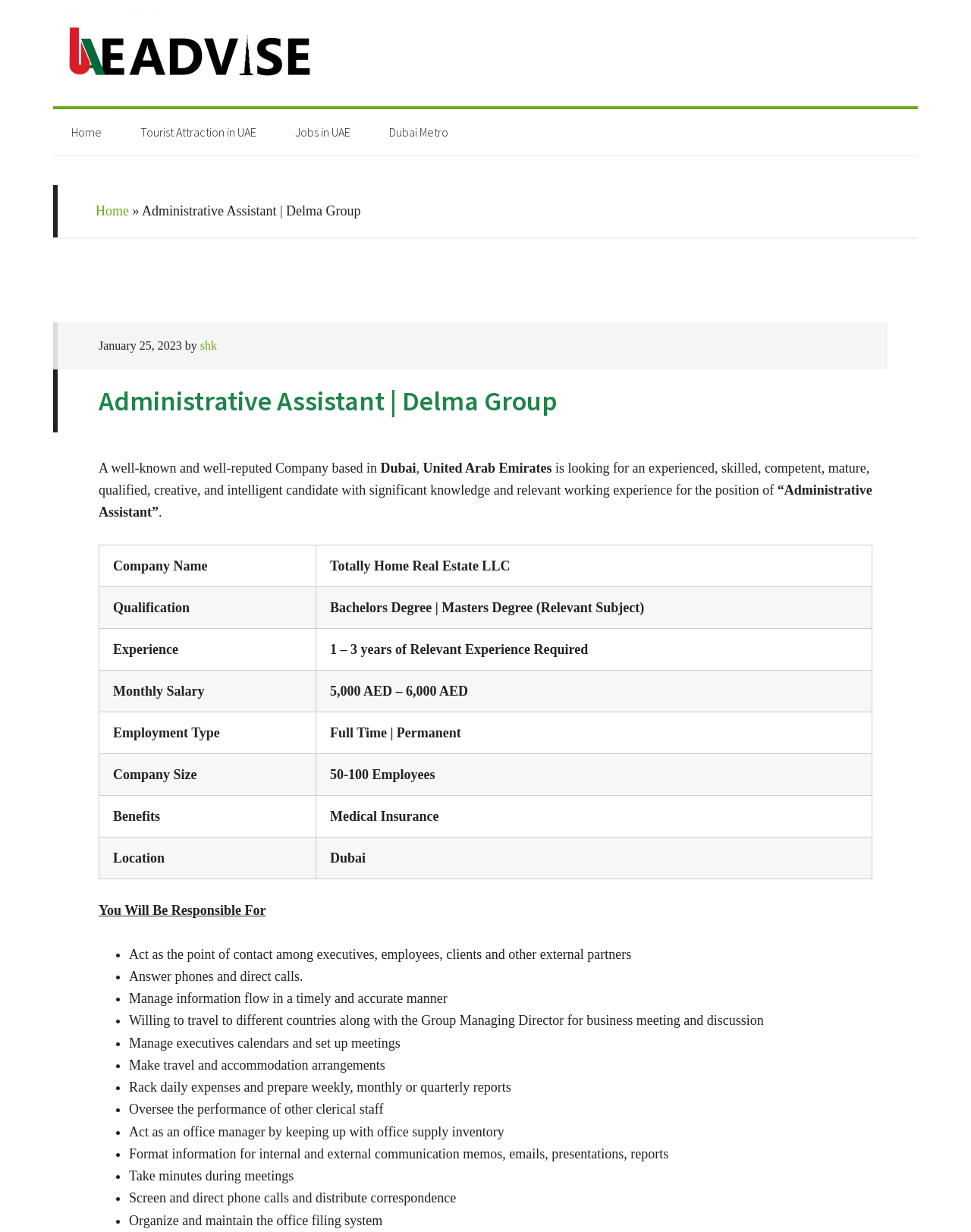Please identify the webpage's heading and generate its text content.

Administrative Assistant | Delma Group